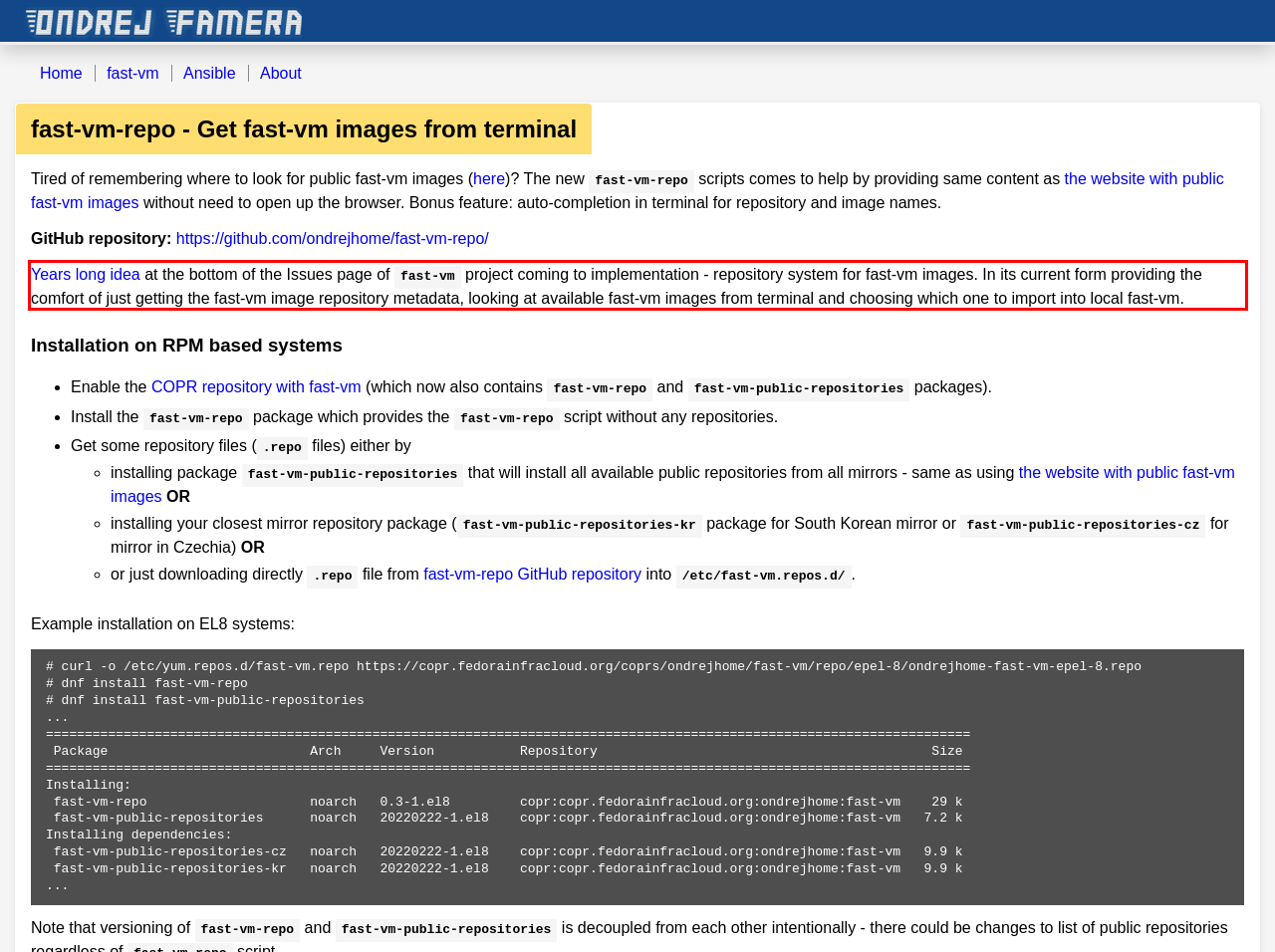Your task is to recognize and extract the text content from the UI element enclosed in the red bounding box on the webpage screenshot.

Years long idea at the bottom of the Issues page of fast-vm project coming to implementation - repository system for fast-vm images. In its current form providing the comfort of just getting the fast-vm image repository metadata, looking at available fast-vm images from terminal and choosing which one to import into local fast-vm.